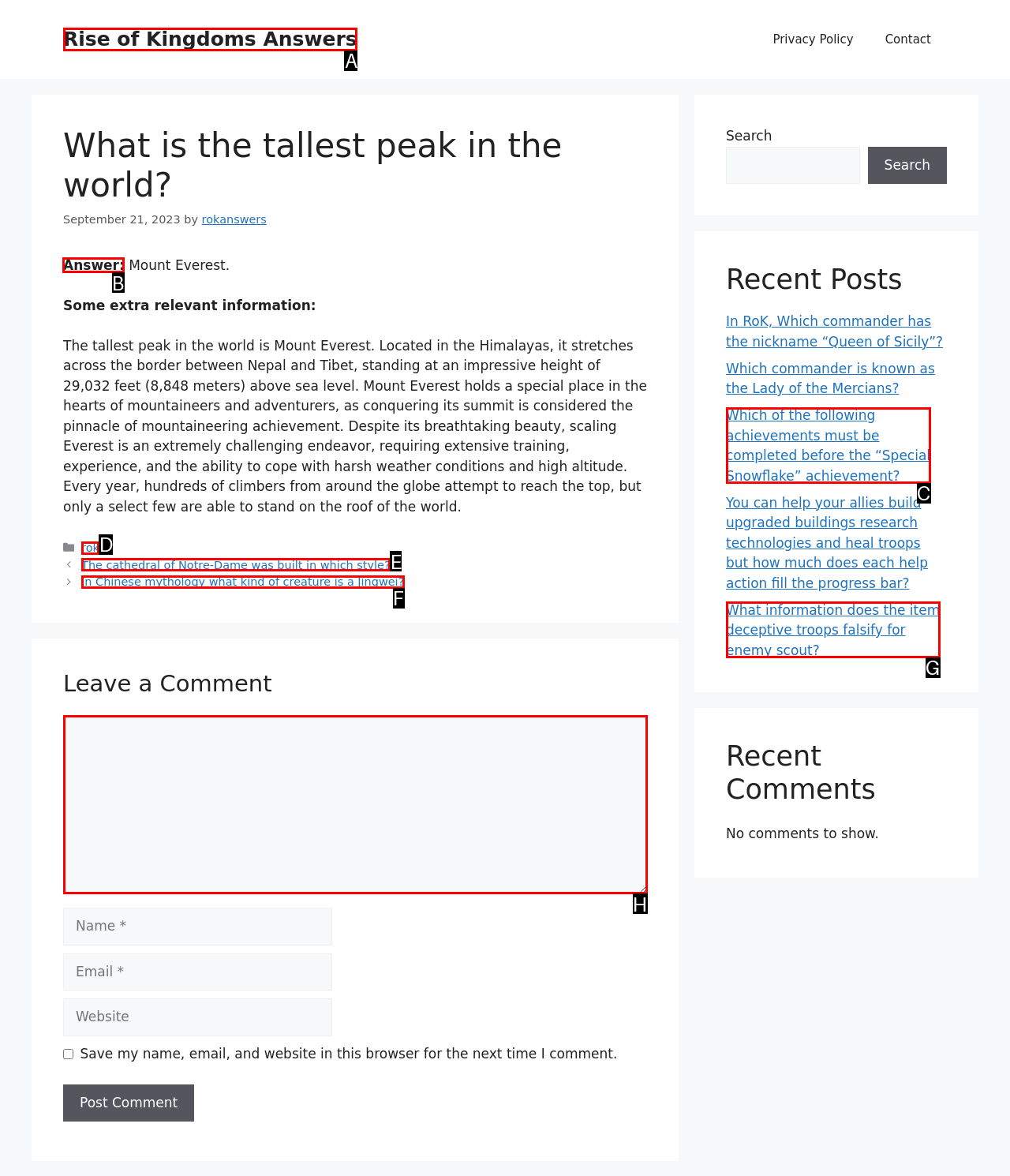Identify the HTML element to click to fulfill this task: Read the answer to What is the tallest peak in the world?
Answer with the letter from the given choices.

B